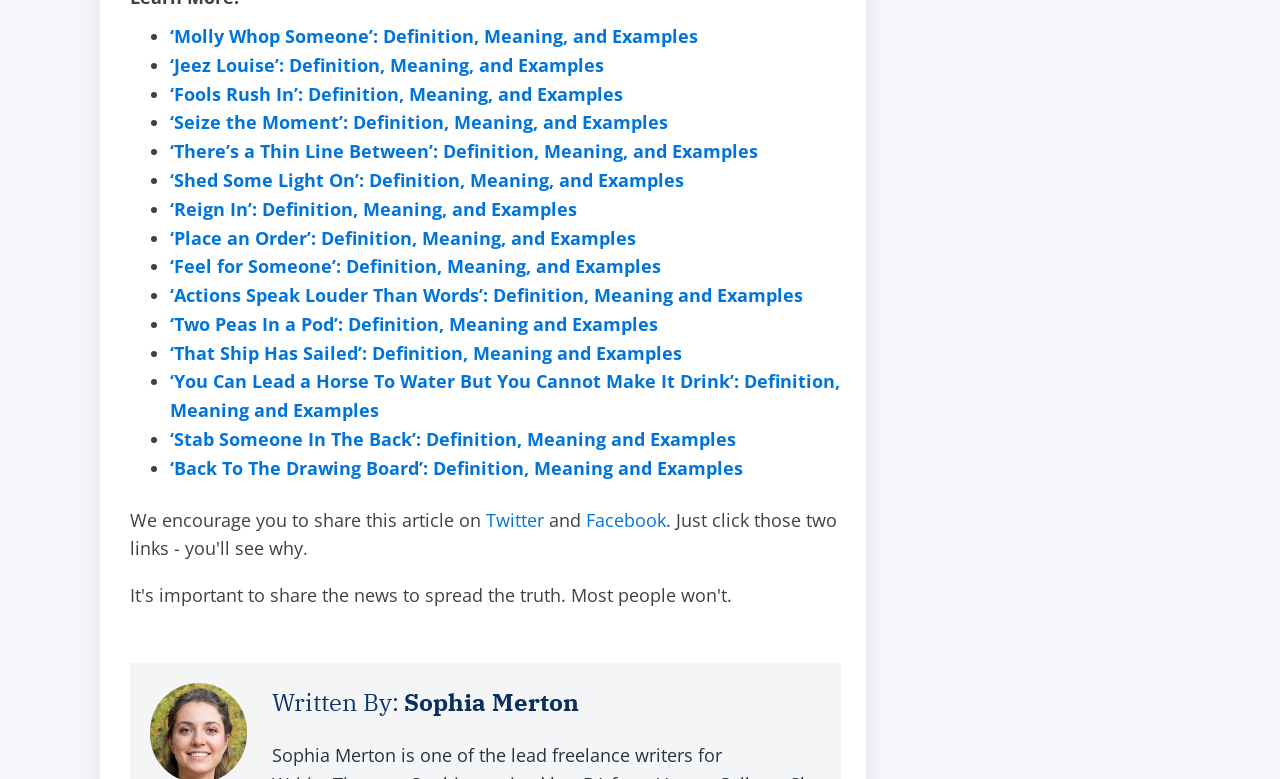What is the last idiom listed on this webpage?
Give a detailed and exhaustive answer to the question.

I looked at the last link on the webpage, which is the last idiom listed, and it says 'Back To The Drawing Board: Definition, Meaning and Examples'.